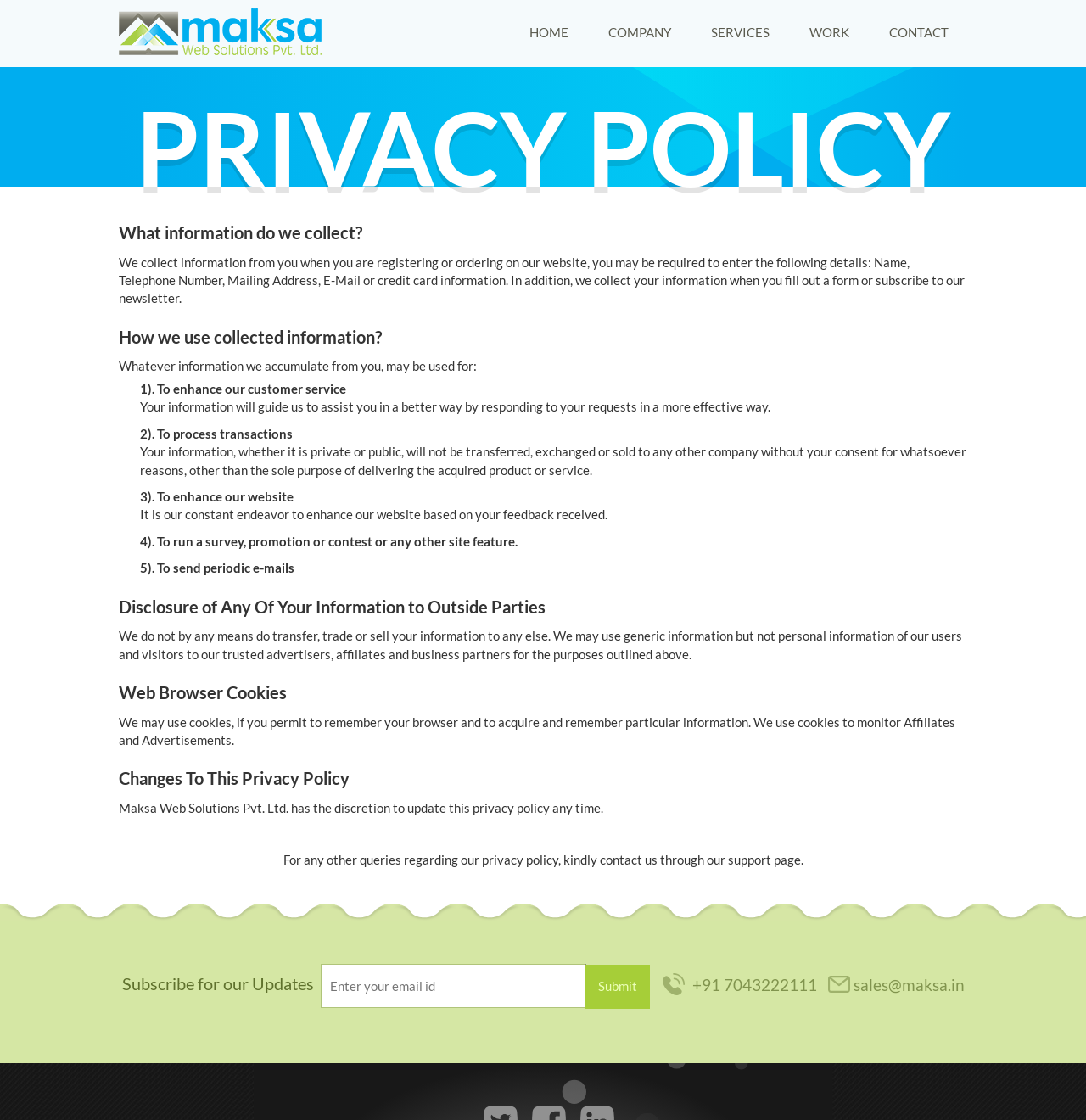Pinpoint the bounding box coordinates for the area that should be clicked to perform the following instruction: "Call +91 7043222111".

[0.637, 0.87, 0.752, 0.888]